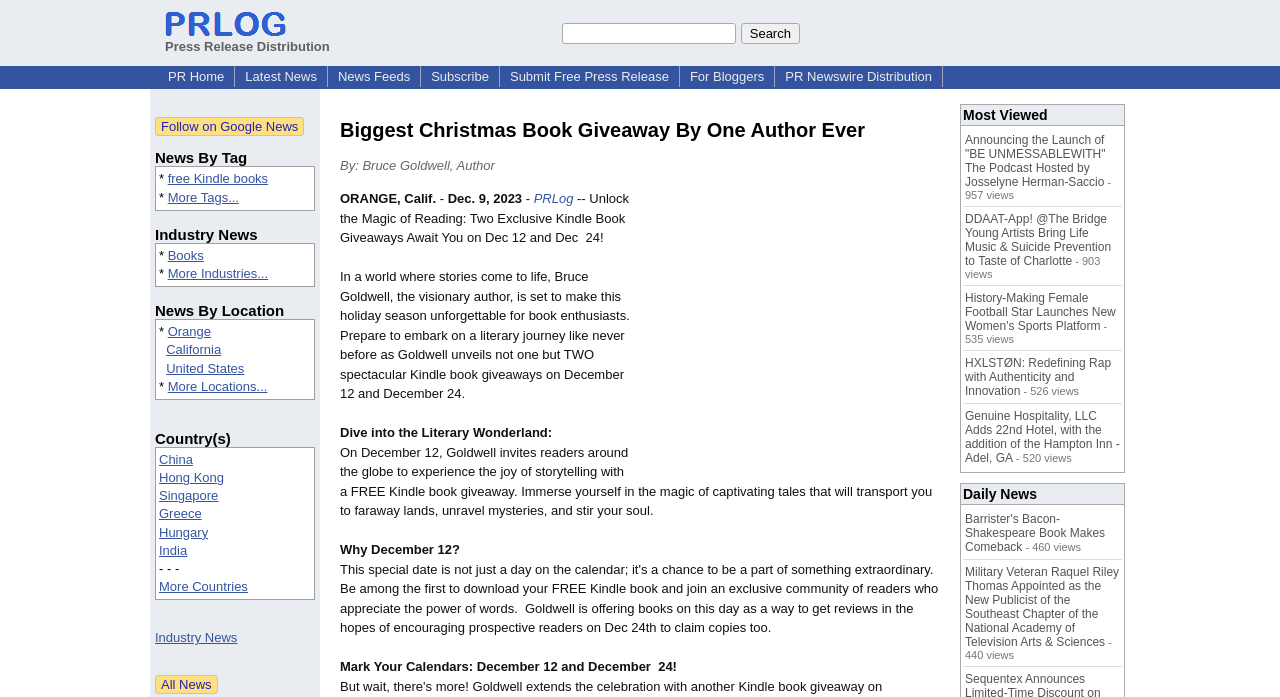Please specify the bounding box coordinates of the clickable region to carry out the following instruction: "View free Kindle books". The coordinates should be four float numbers between 0 and 1, in the format [left, top, right, bottom].

[0.131, 0.246, 0.209, 0.267]